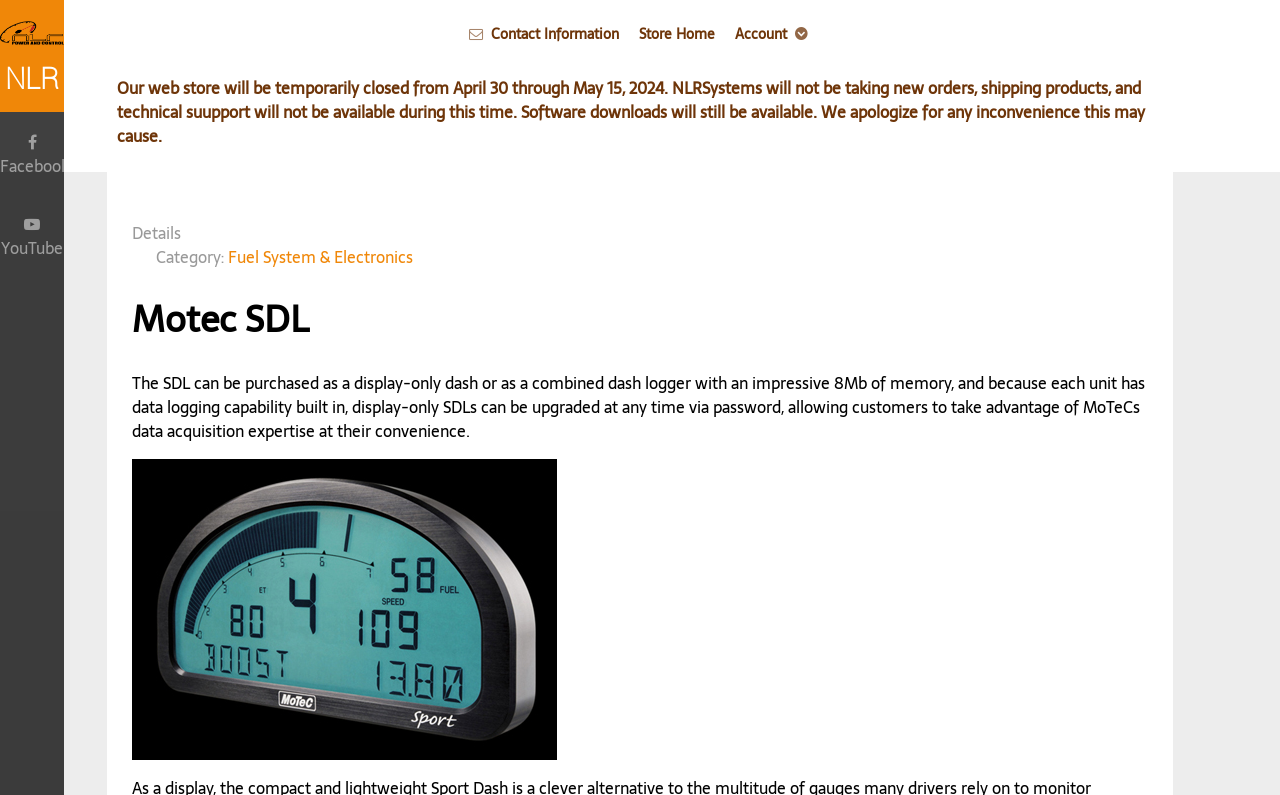Answer the question in a single word or phrase:
How can display-only SDLs be upgraded?

Via password